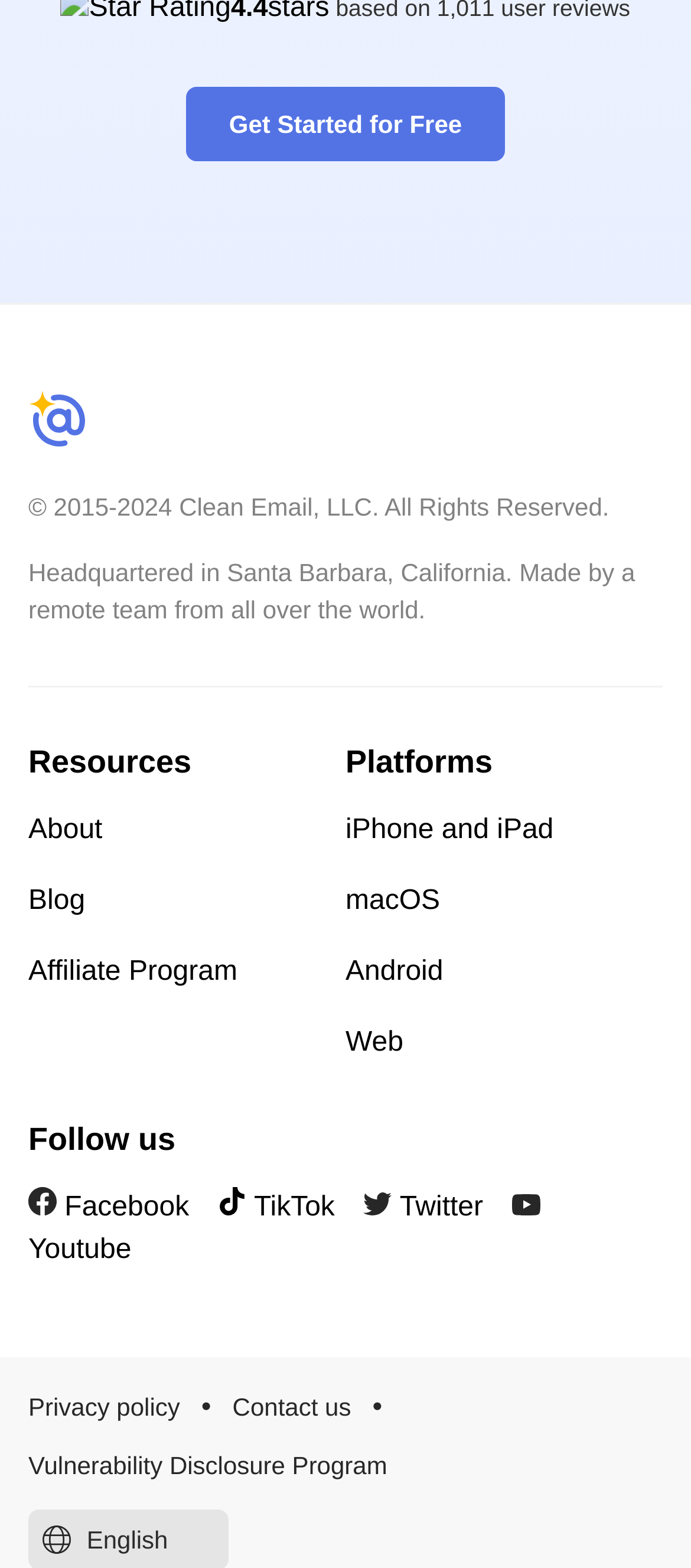What is the company's headquarters location?
Examine the image and provide an in-depth answer to the question.

I found this information by looking at the StaticText element with the description 'Headquartered in Santa Barbara, California. Made by a remote team from all over the world.' which is located at [0.041, 0.356, 0.919, 0.398] coordinates.